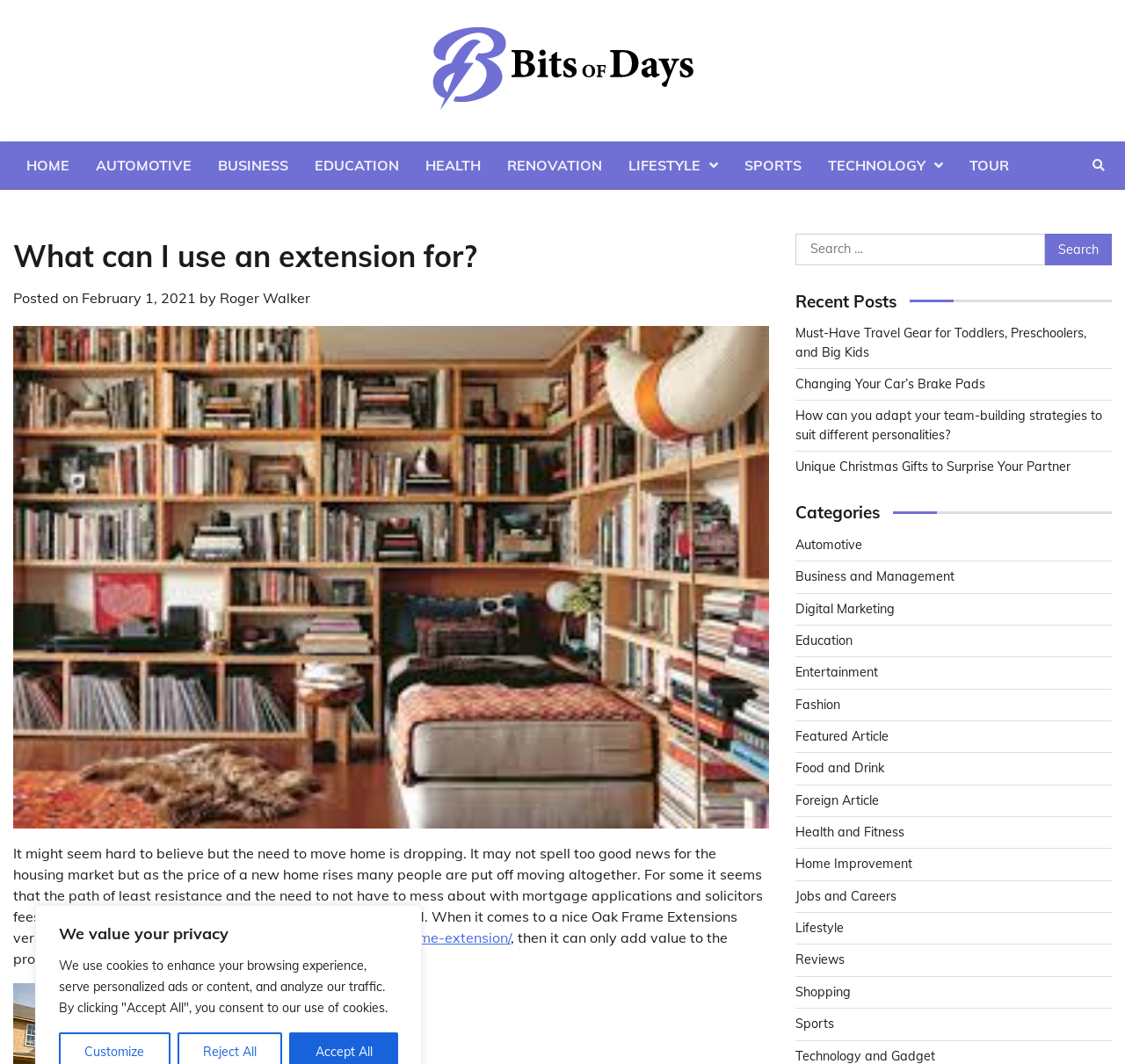What is the topic of the main article?
Use the screenshot to answer the question with a single word or phrase.

Home extension